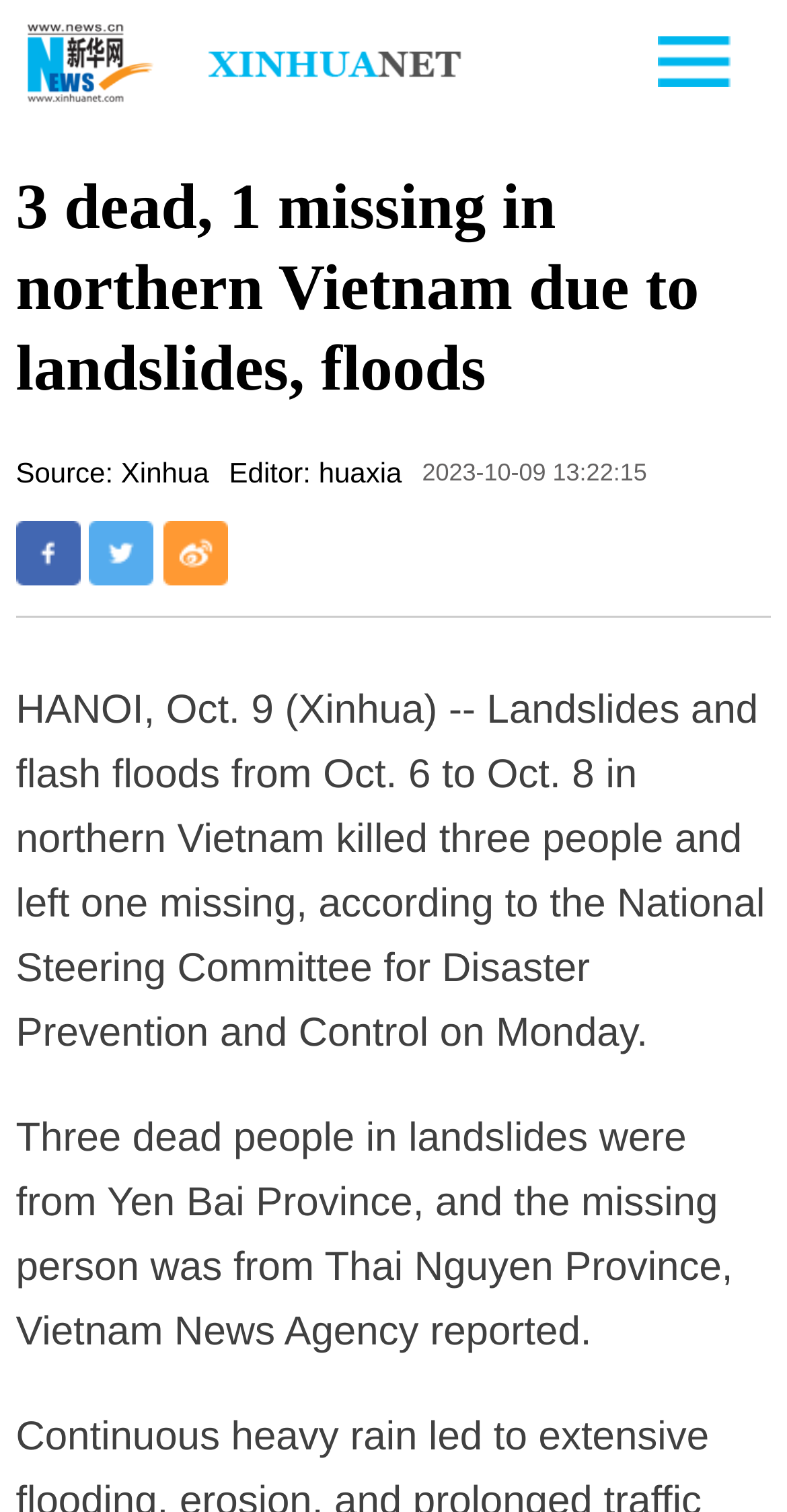Identify and provide the bounding box for the element described by: "title="分享到Facebook"".

[0.02, 0.345, 0.102, 0.387]